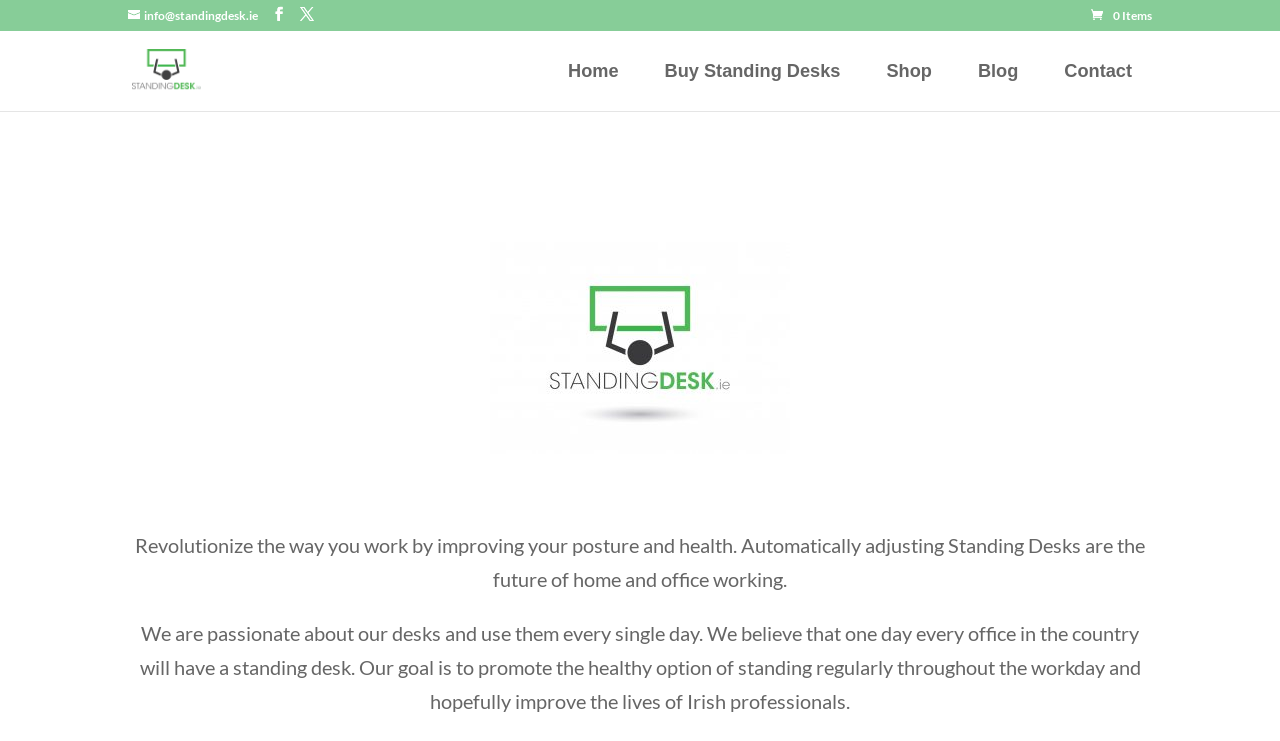Given the element description: "alt="Logo 1"", predict the bounding box coordinates of this UI element. The coordinates must be four float numbers between 0 and 1, given as [left, top, right, bottom].

[0.1, 0.326, 0.9, 0.612]